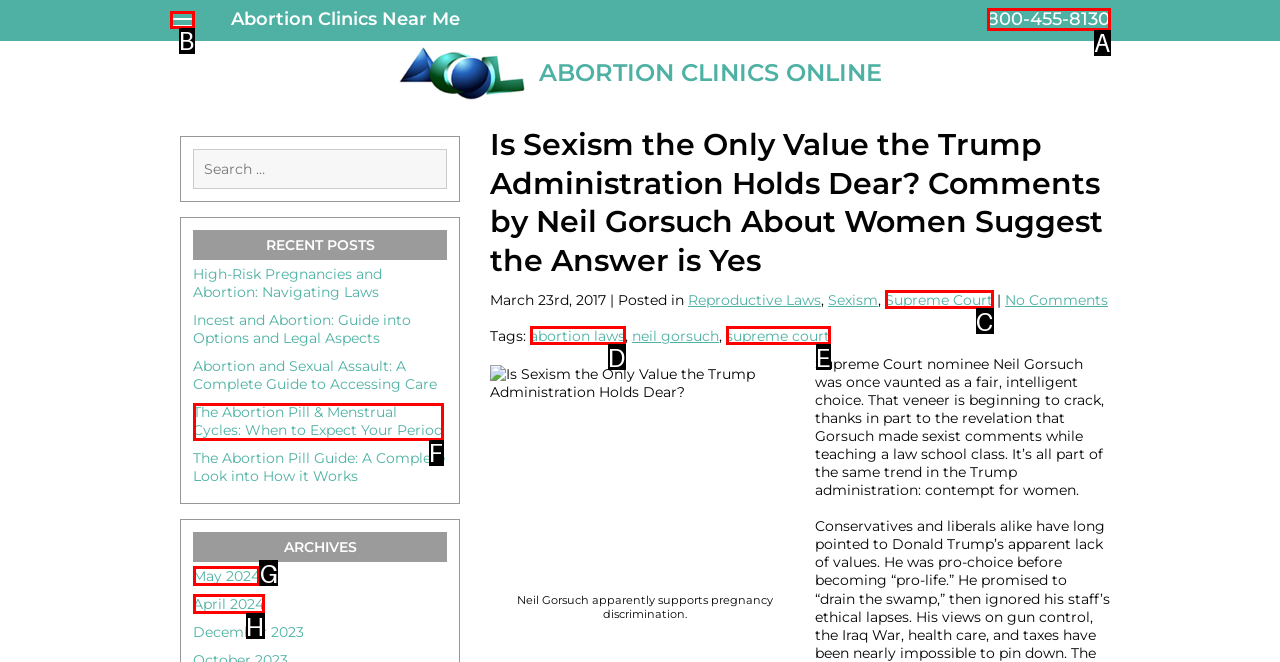Which letter corresponds to the correct option to complete the task: Visit archives for May 2024?
Answer with the letter of the chosen UI element.

G